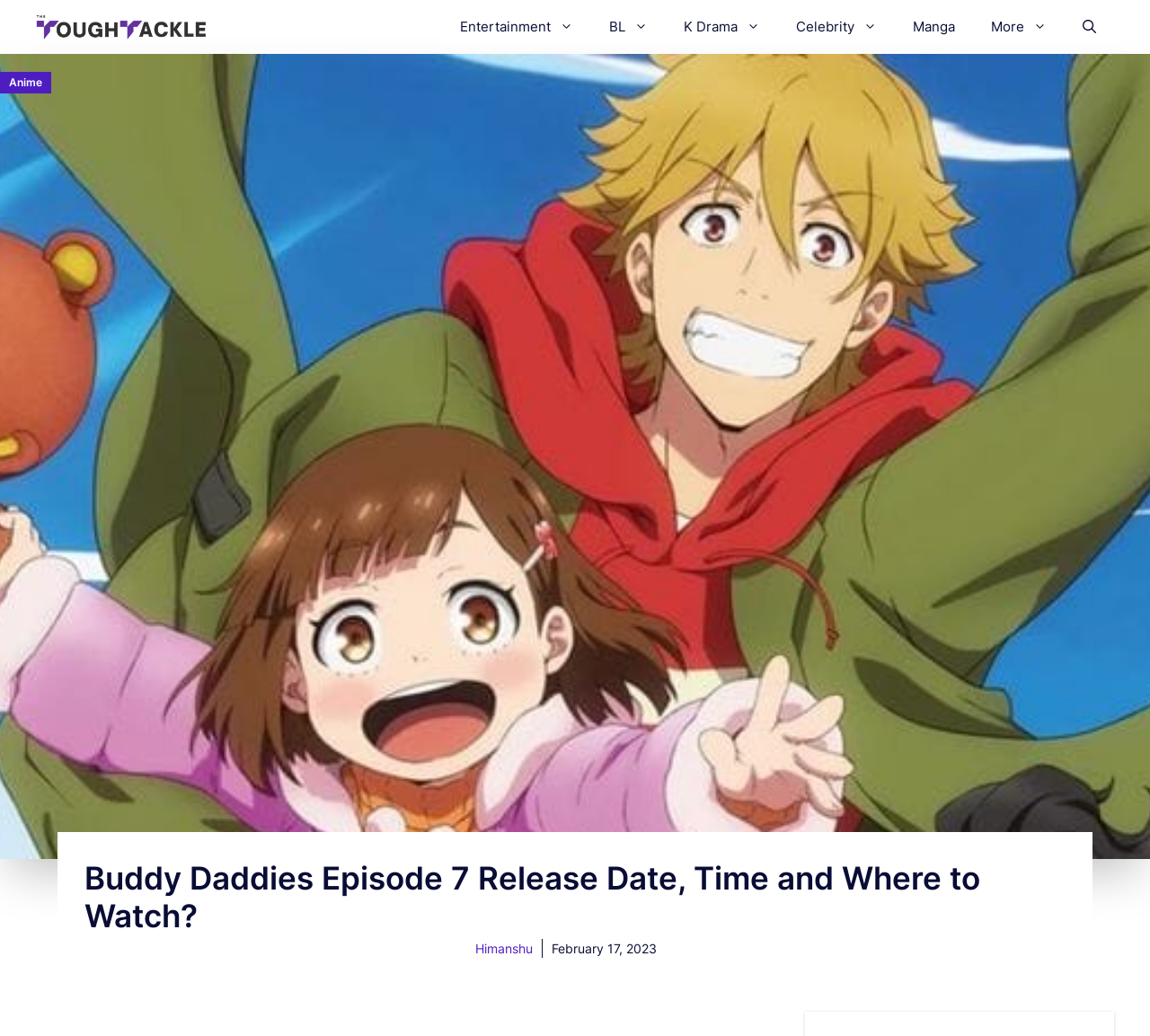Could you locate the bounding box coordinates for the section that should be clicked to accomplish this task: "go to The Tough Tackle website".

[0.031, 0.016, 0.18, 0.034]